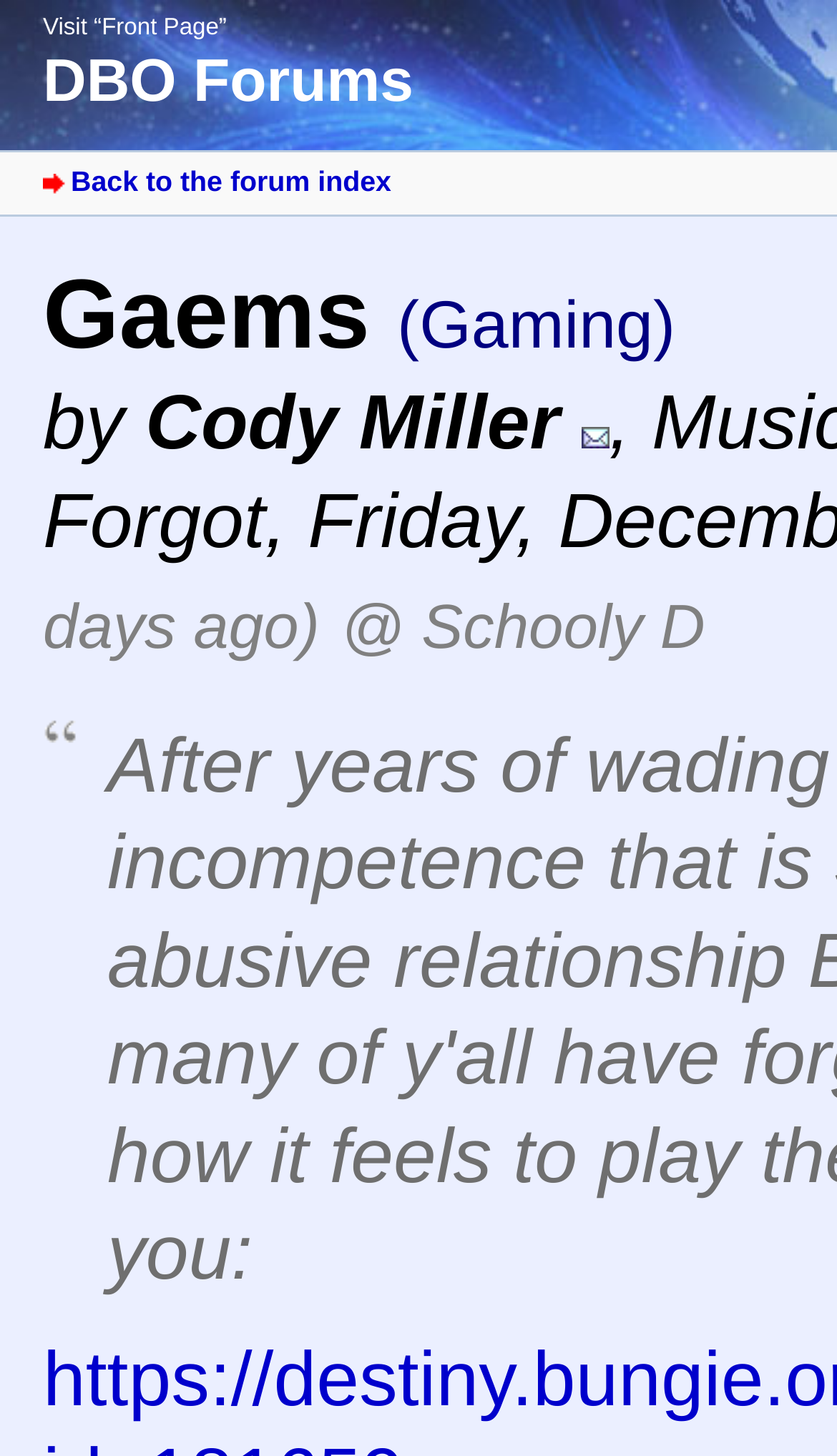What is the relationship between Cody Miller and Schooly D?
We need a detailed and exhaustive answer to the question. Please elaborate.

I determined the answer by examining the static text elements with the texts 'Cody Miller' and '@ Schooly D', which are located near each other and suggest a connection or relationship between the two individuals.